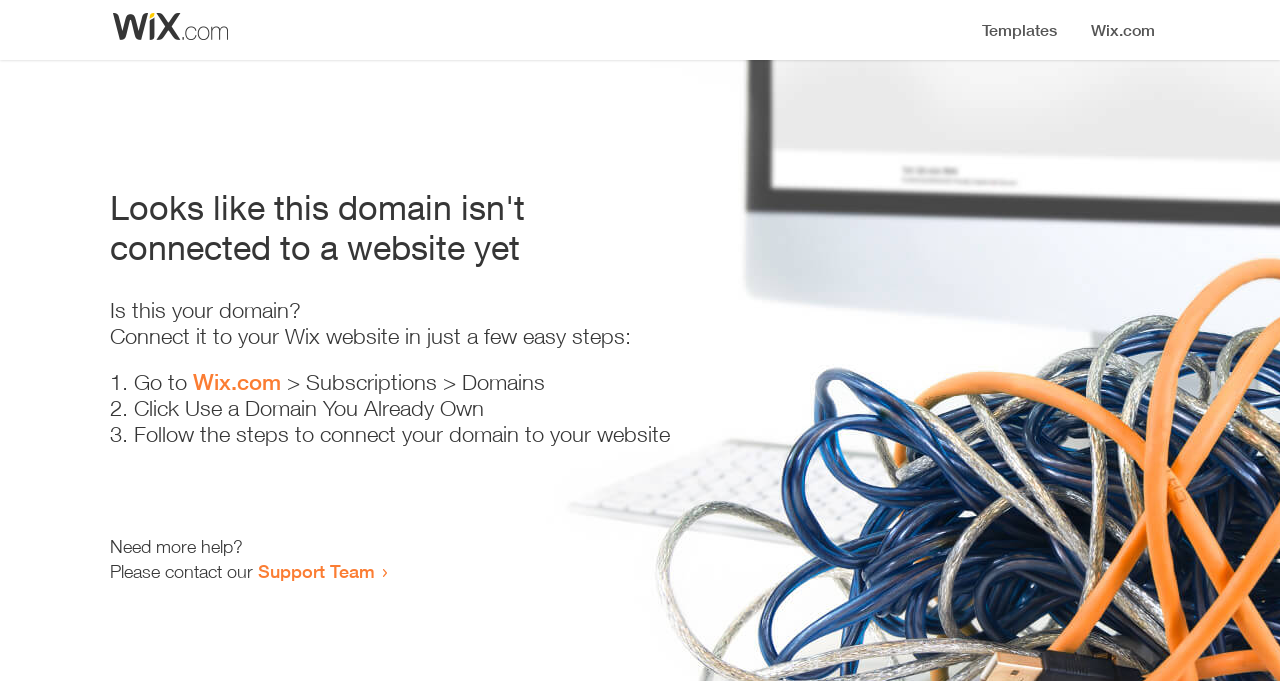Determine the bounding box for the HTML element described here: "Support Team". The coordinates should be given as [left, top, right, bottom] with each number being a float between 0 and 1.

[0.202, 0.822, 0.293, 0.855]